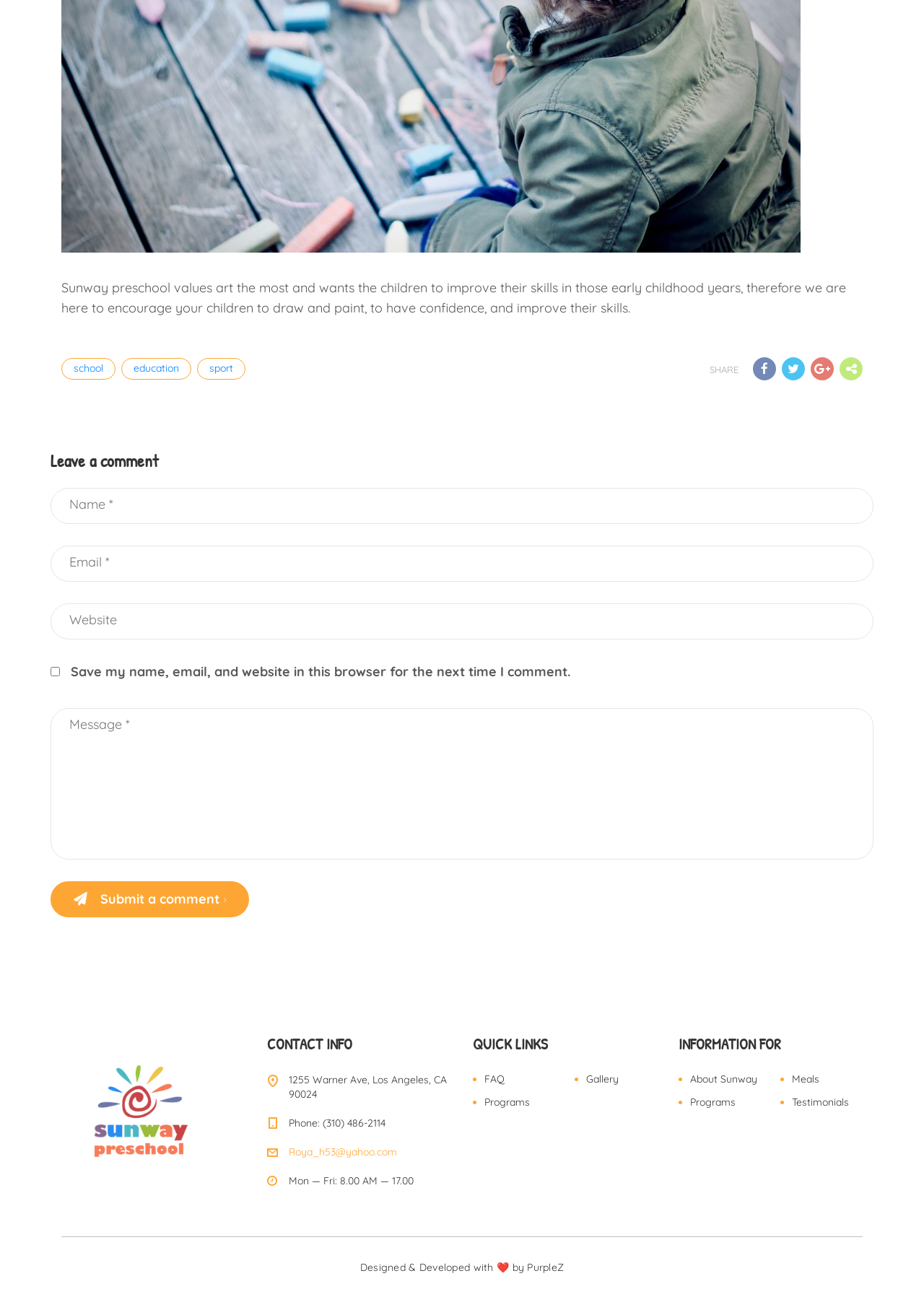Specify the bounding box coordinates of the area to click in order to follow the given instruction: "Click the 'education' link."

[0.131, 0.275, 0.207, 0.291]